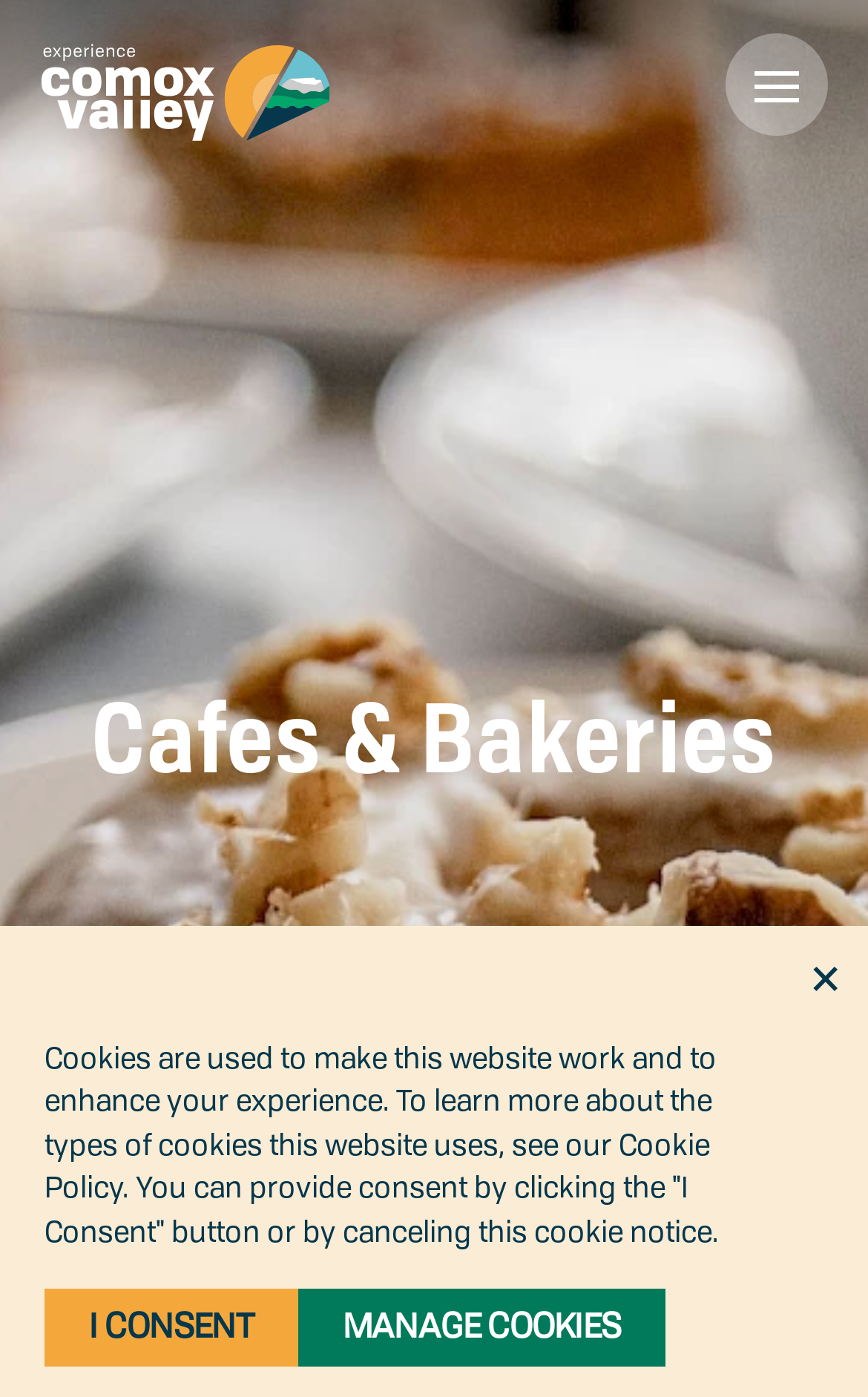Provide a brief response using a word or short phrase to this question:
What is the main category of the webpage?

Cafes & Bakeries